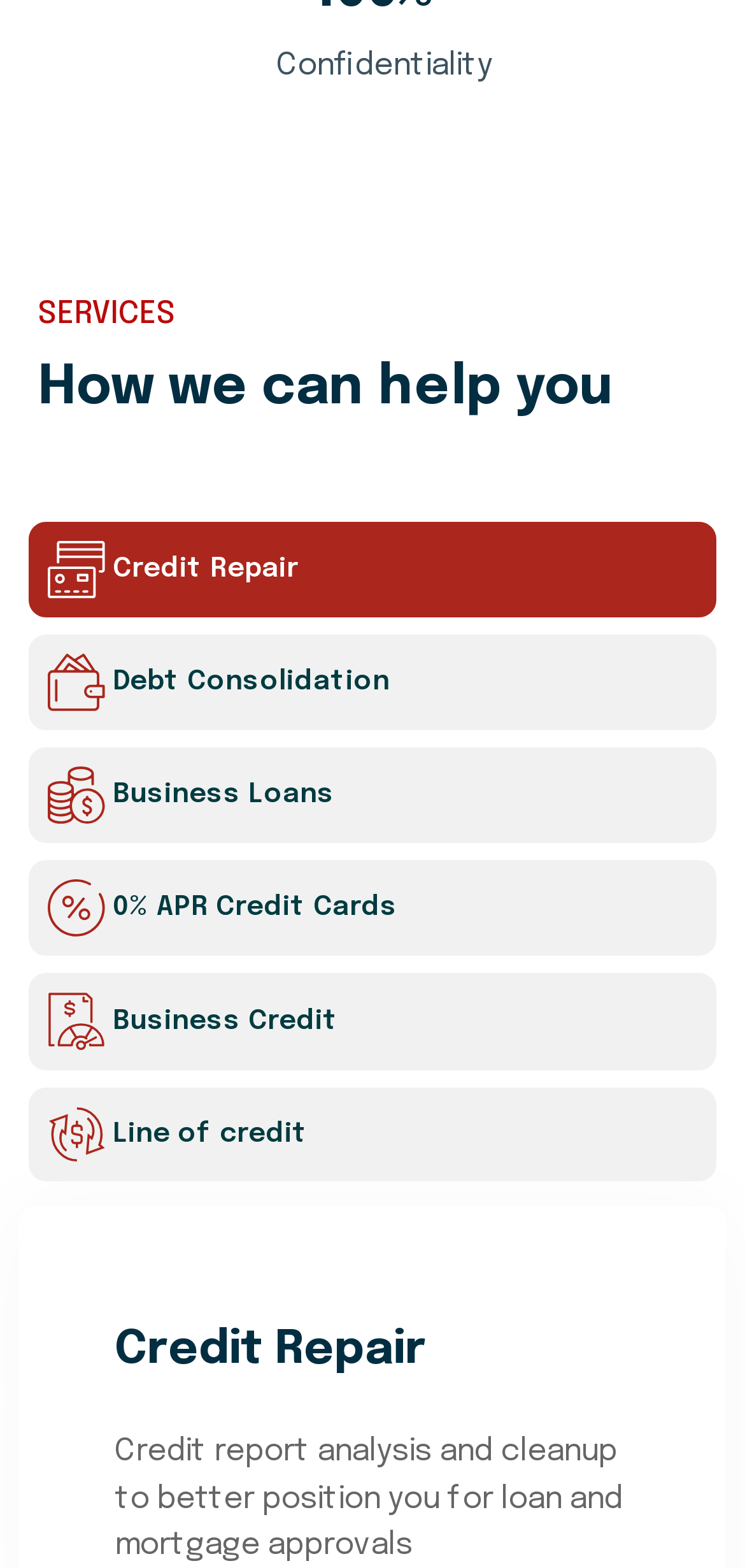Using the provided element description: "Credit Repair", determine the bounding box coordinates of the corresponding UI element in the screenshot.

[0.038, 0.333, 0.962, 0.394]